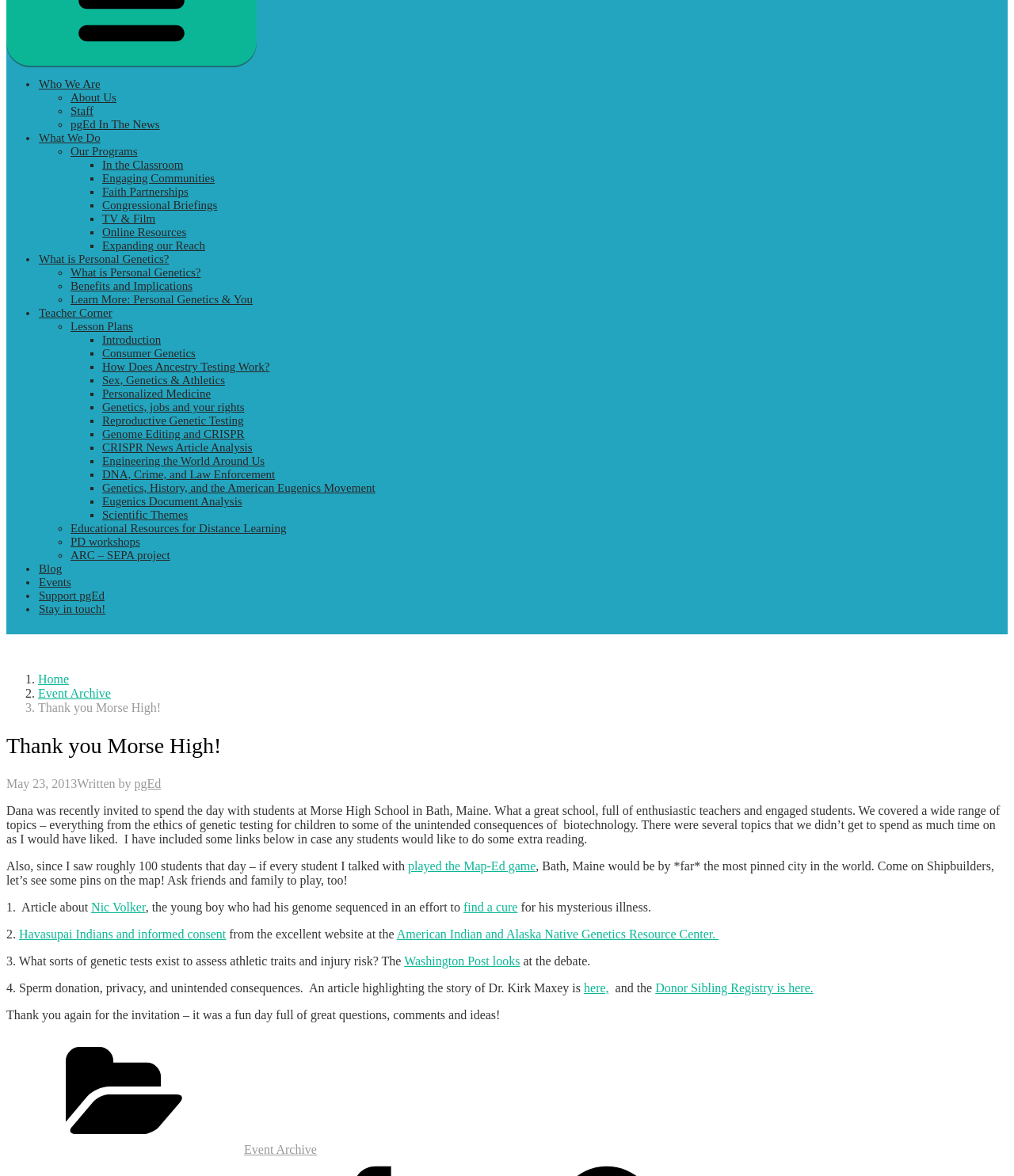Predict the bounding box of the UI element that fits this description: "here,".

[0.576, 0.835, 0.6, 0.846]